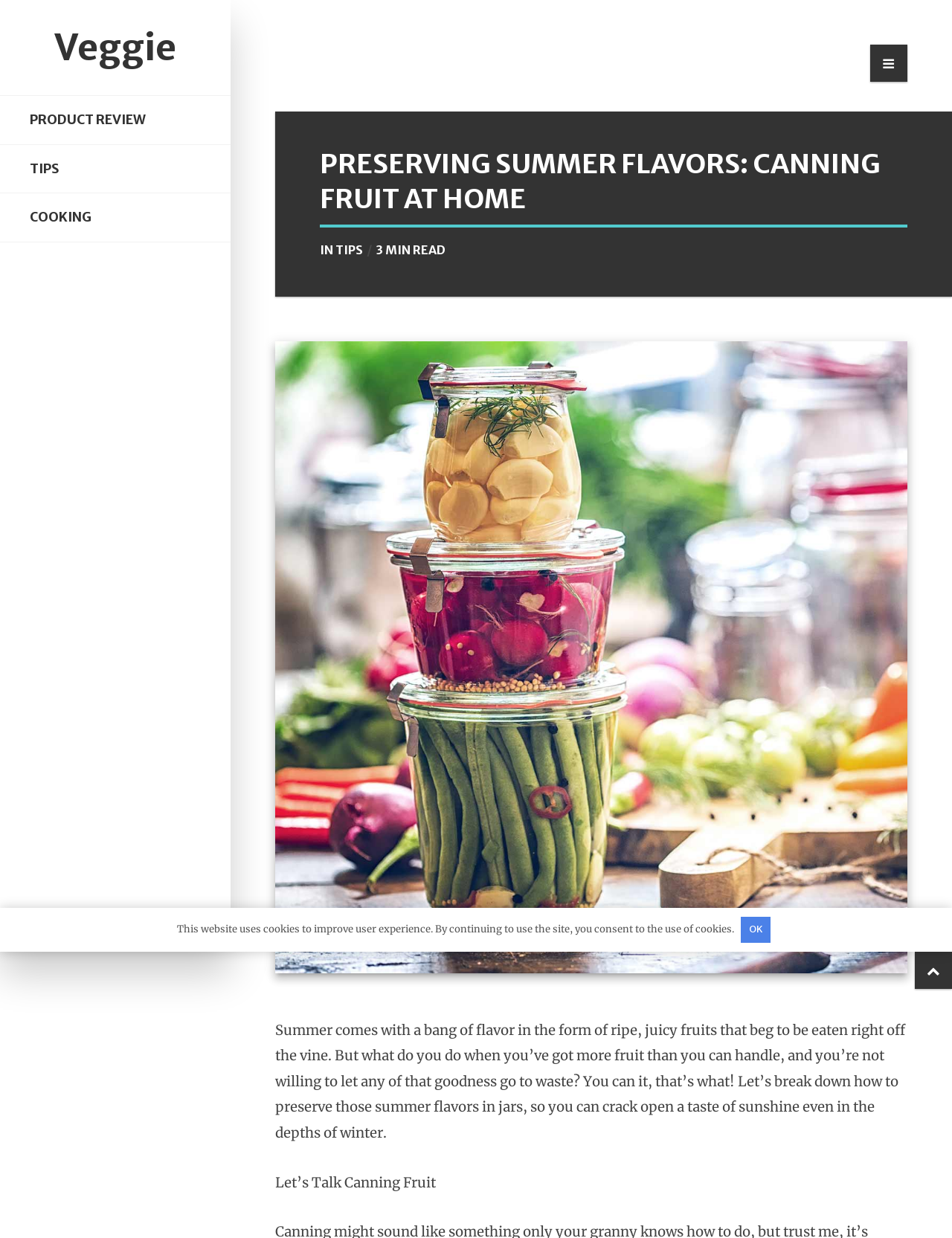Please identify the primary heading on the webpage and return its text.

PRESERVING SUMMER FLAVORS: CANNING FRUIT AT HOME